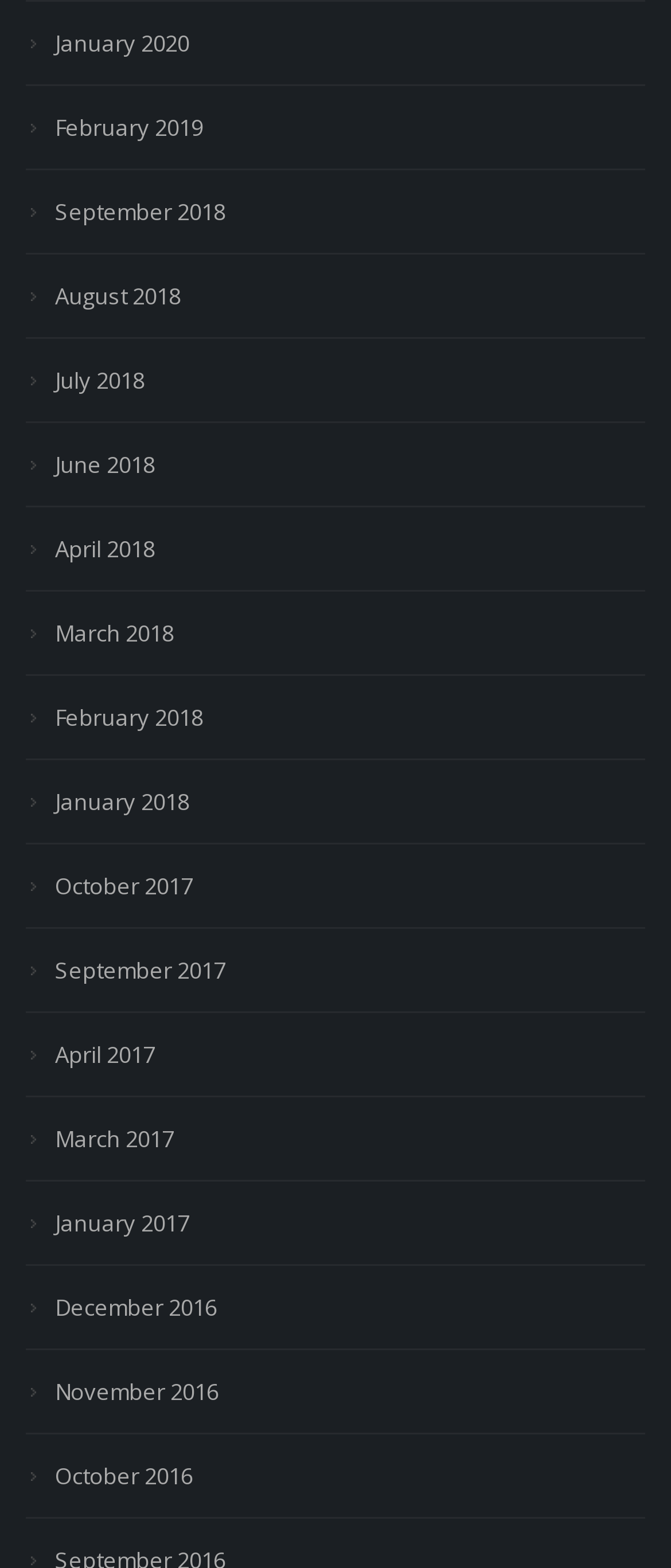Provide a one-word or short-phrase response to the question:
How many links are available on this webpage?

27